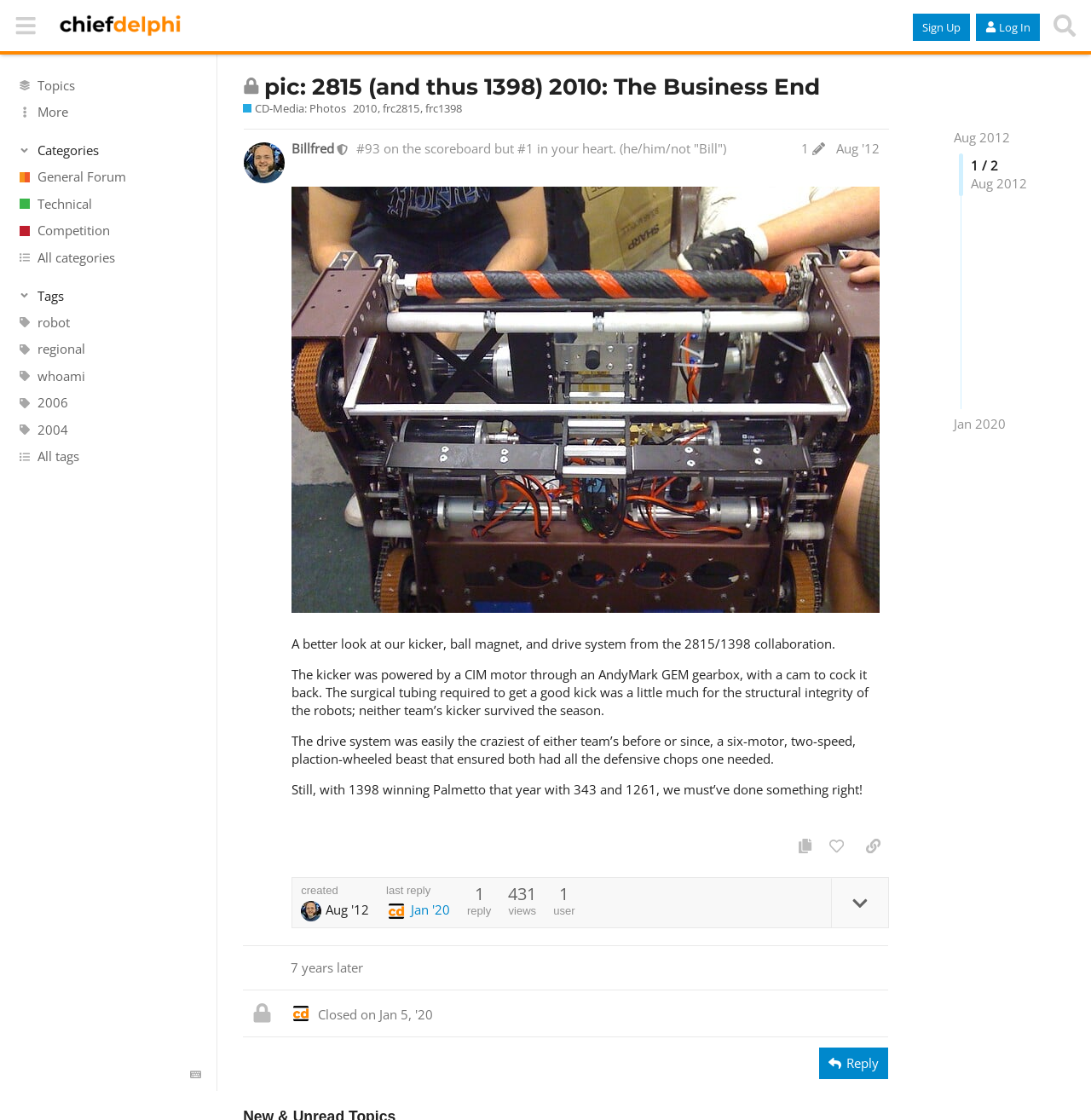What is the topic of the post?
Provide a thorough and detailed answer to the question.

I found the answer by reading the text in the post #1 by @Billfred, which mentioned 'A better look at our kicker, ball magnet, and drive system from the 2815/1398 collaboration'.